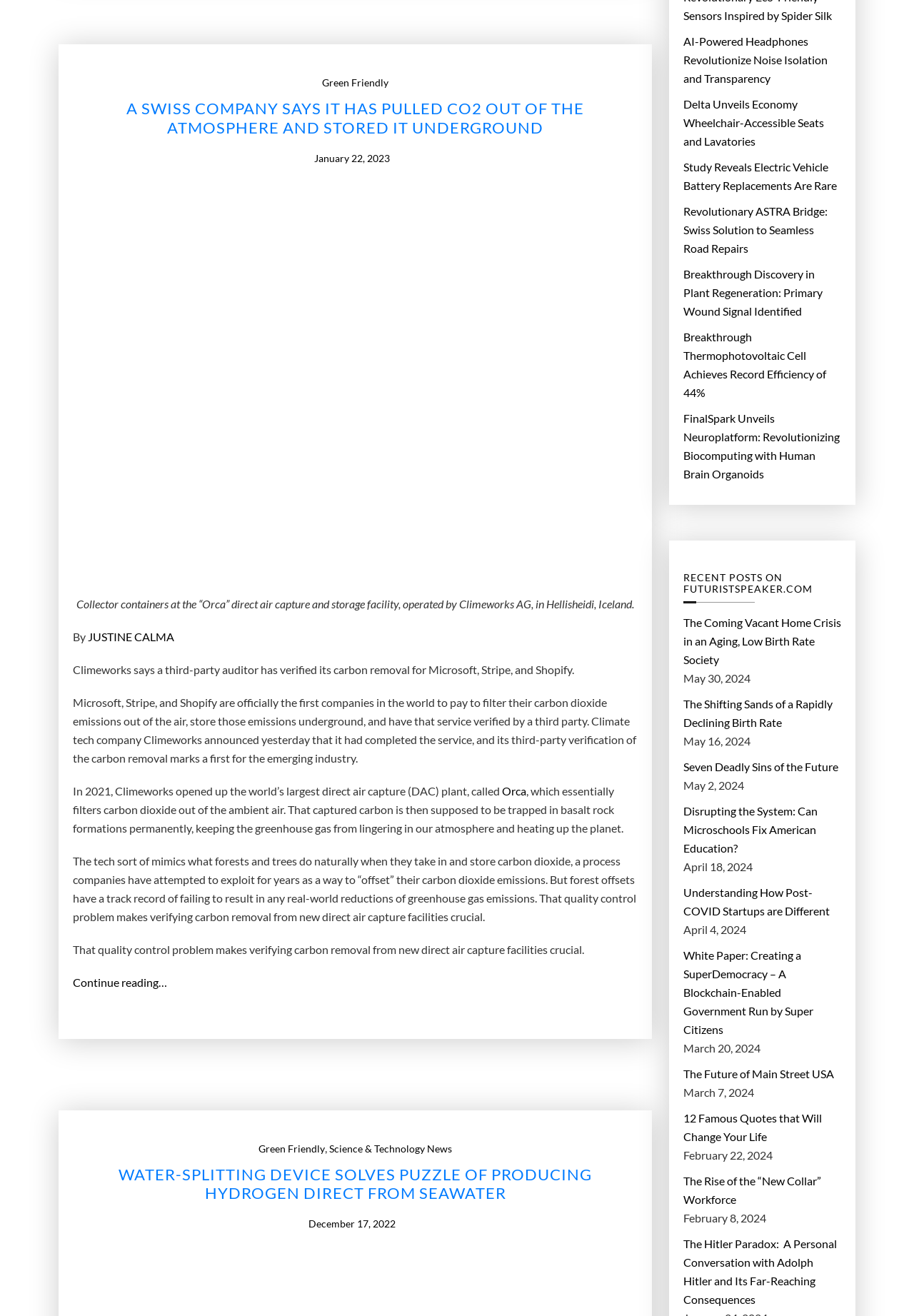Find the bounding box coordinates of the element I should click to carry out the following instruction: "Read the article 'A SWISS COMPANY SAYS IT HAS PULLED CO2 OUT OF THE ATMOSPHERE AND STORED IT UNDERGROUND'".

[0.08, 0.075, 0.698, 0.105]